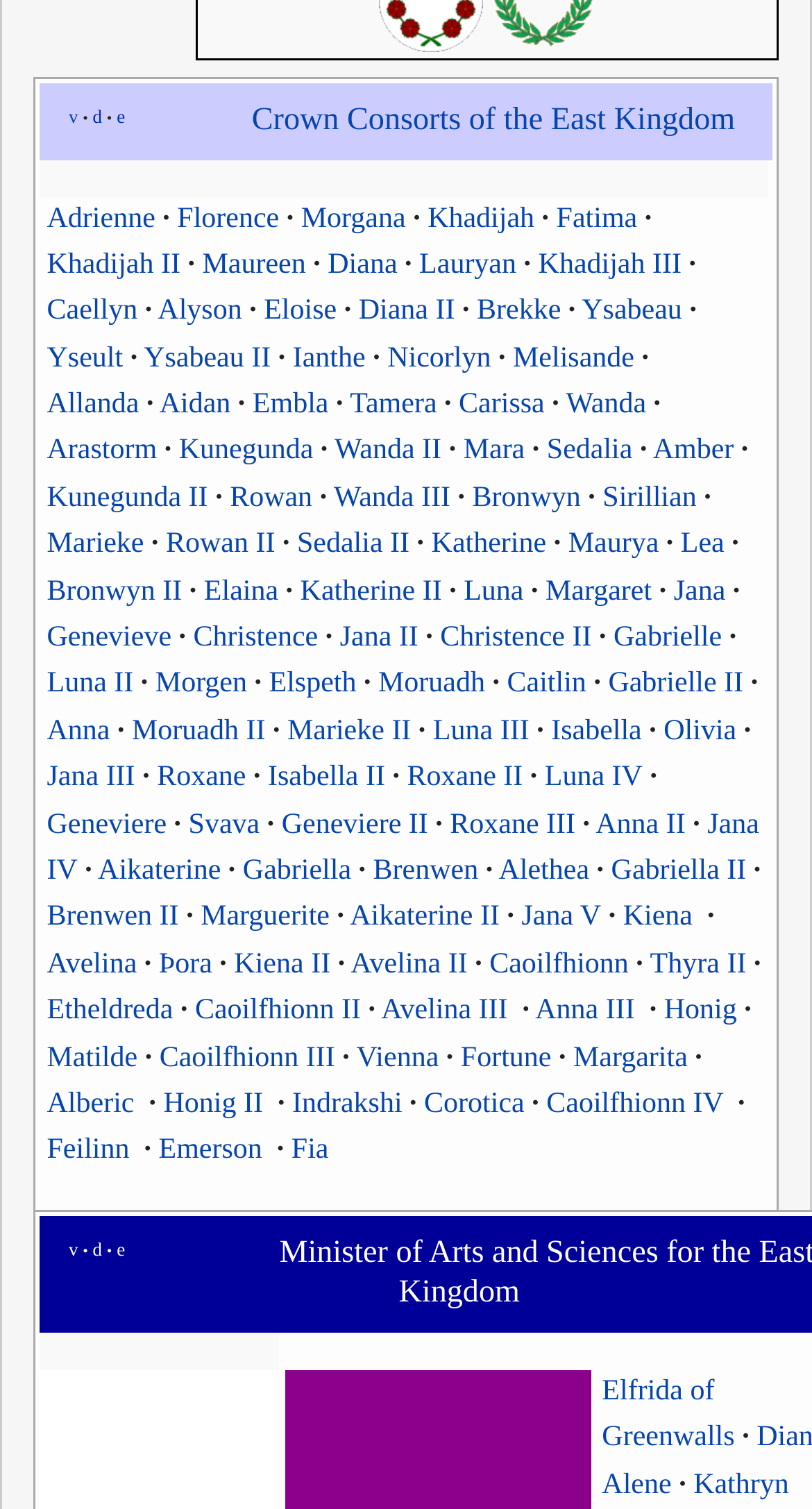Please answer the following question using a single word or phrase: 
How many rows are in the table?

3